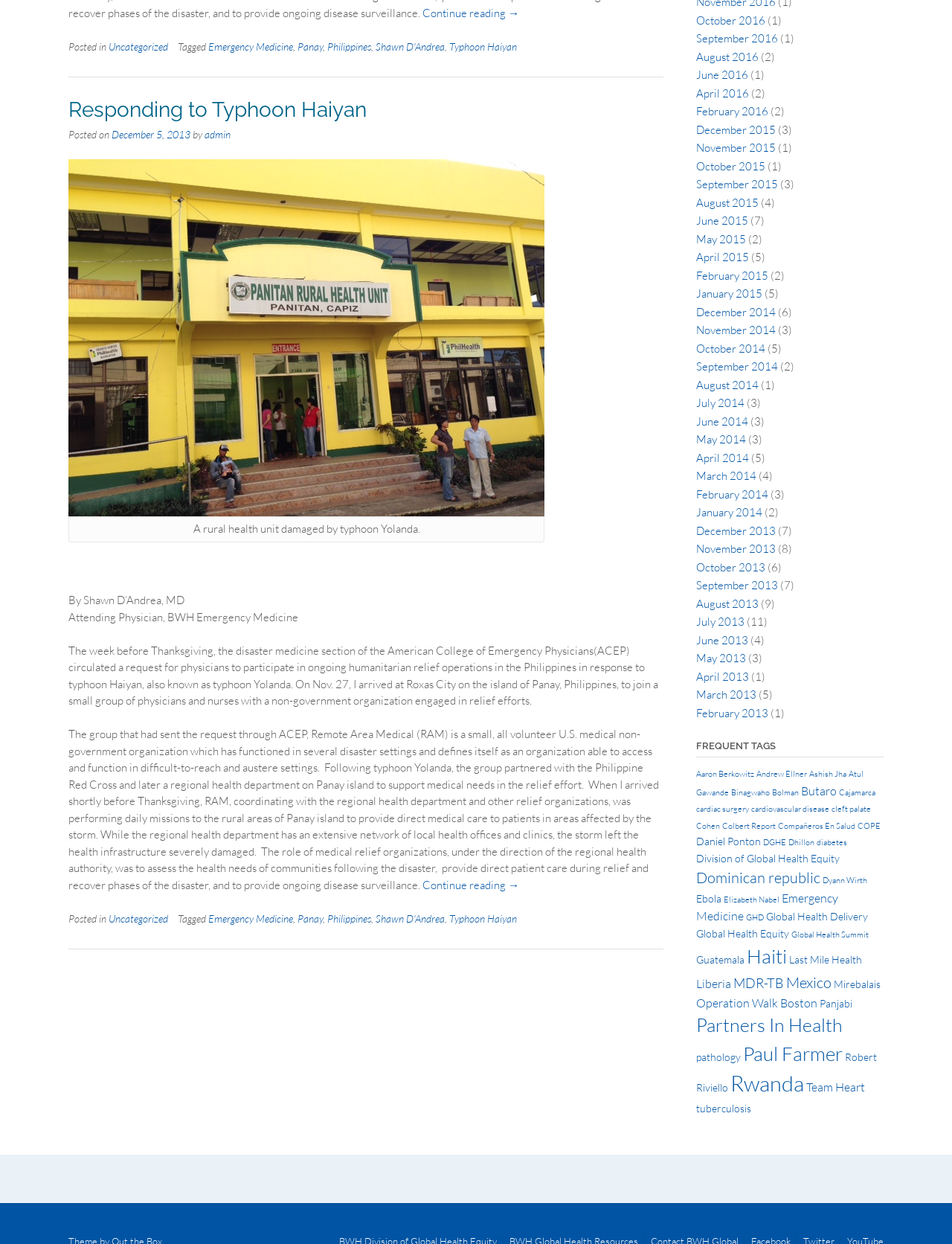What is the name of the organization that partnered with the Philippine Red Cross?
Please provide a comprehensive answer based on the information in the image.

The article mentions that the organization that partnered with the Philippine Red Cross is Remote Area Medical (RAM), which is a small, all-volunteer U.S. medical non-government organization.